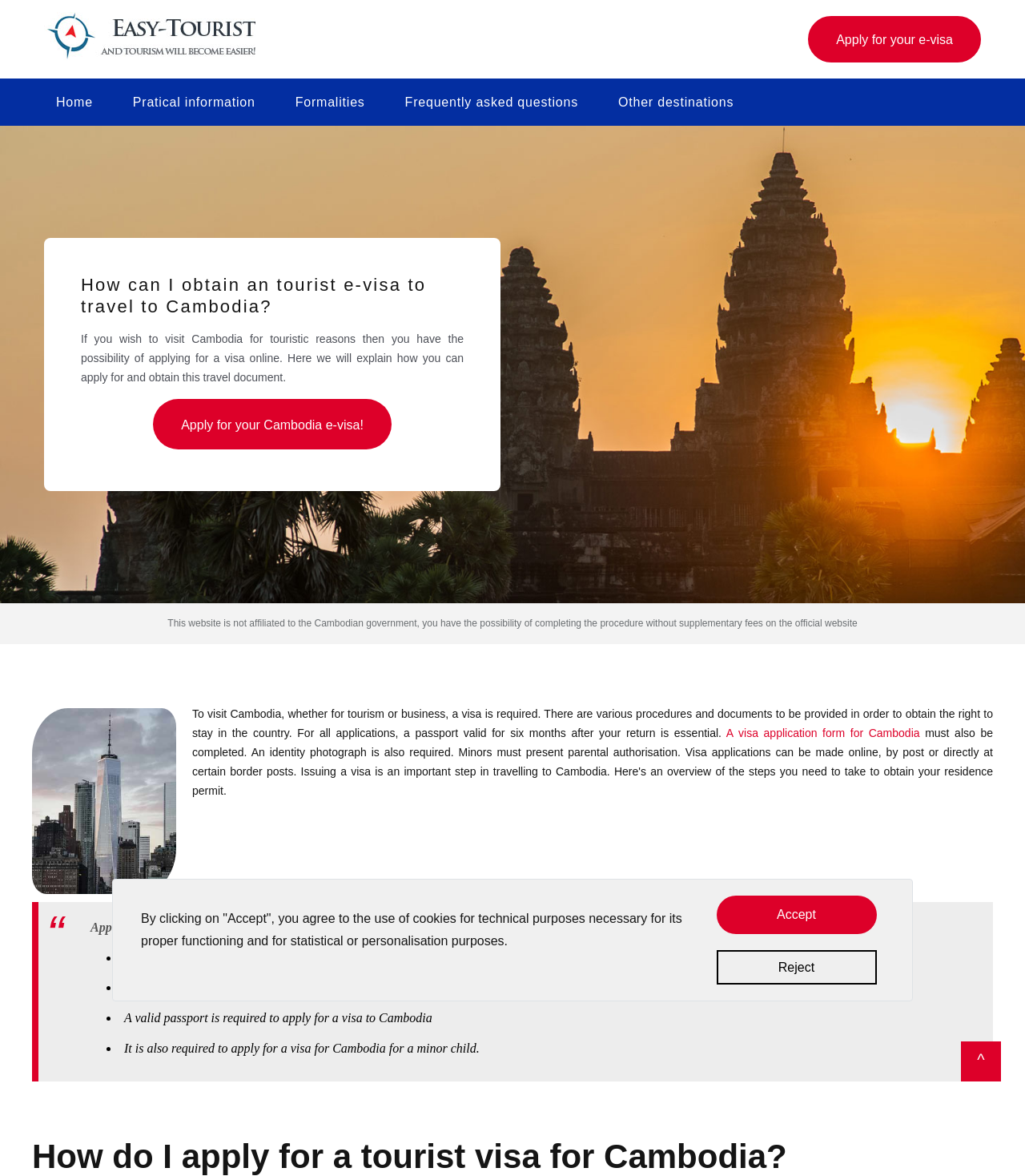What is the purpose of the website?
Use the information from the screenshot to give a comprehensive response to the question.

The webpage's title is 'Travel to Cambodia : Apply for a tourist e-visa online' and it provides information and guidance on how to apply for a tourist e-visa. Therefore, it can be concluded that the purpose of the website is to facilitate the application process for a tourist e-visa.